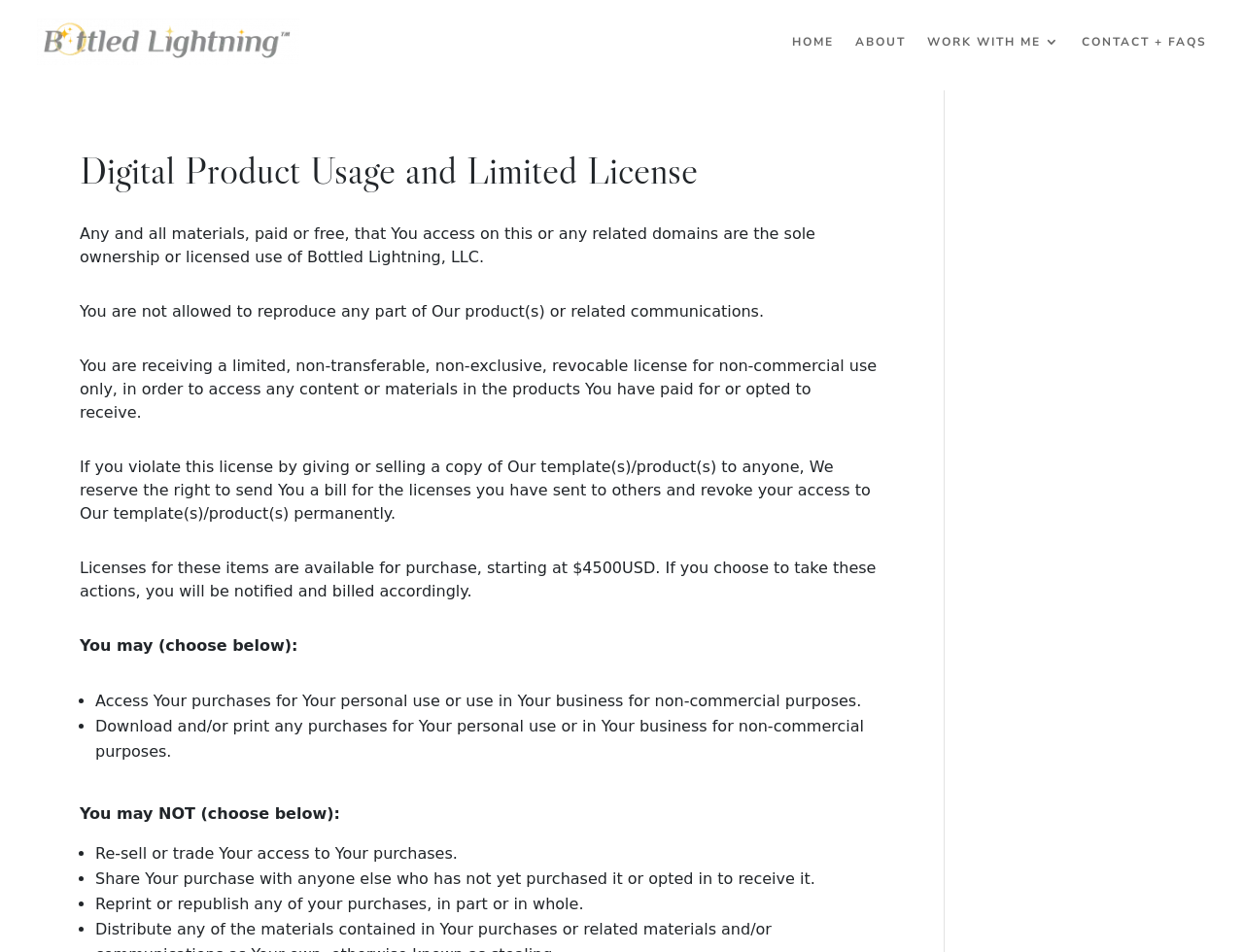Extract the bounding box coordinates for the described element: "Home". The coordinates should be represented as four float numbers between 0 and 1: [left, top, right, bottom].

[0.636, 0.005, 0.67, 0.083]